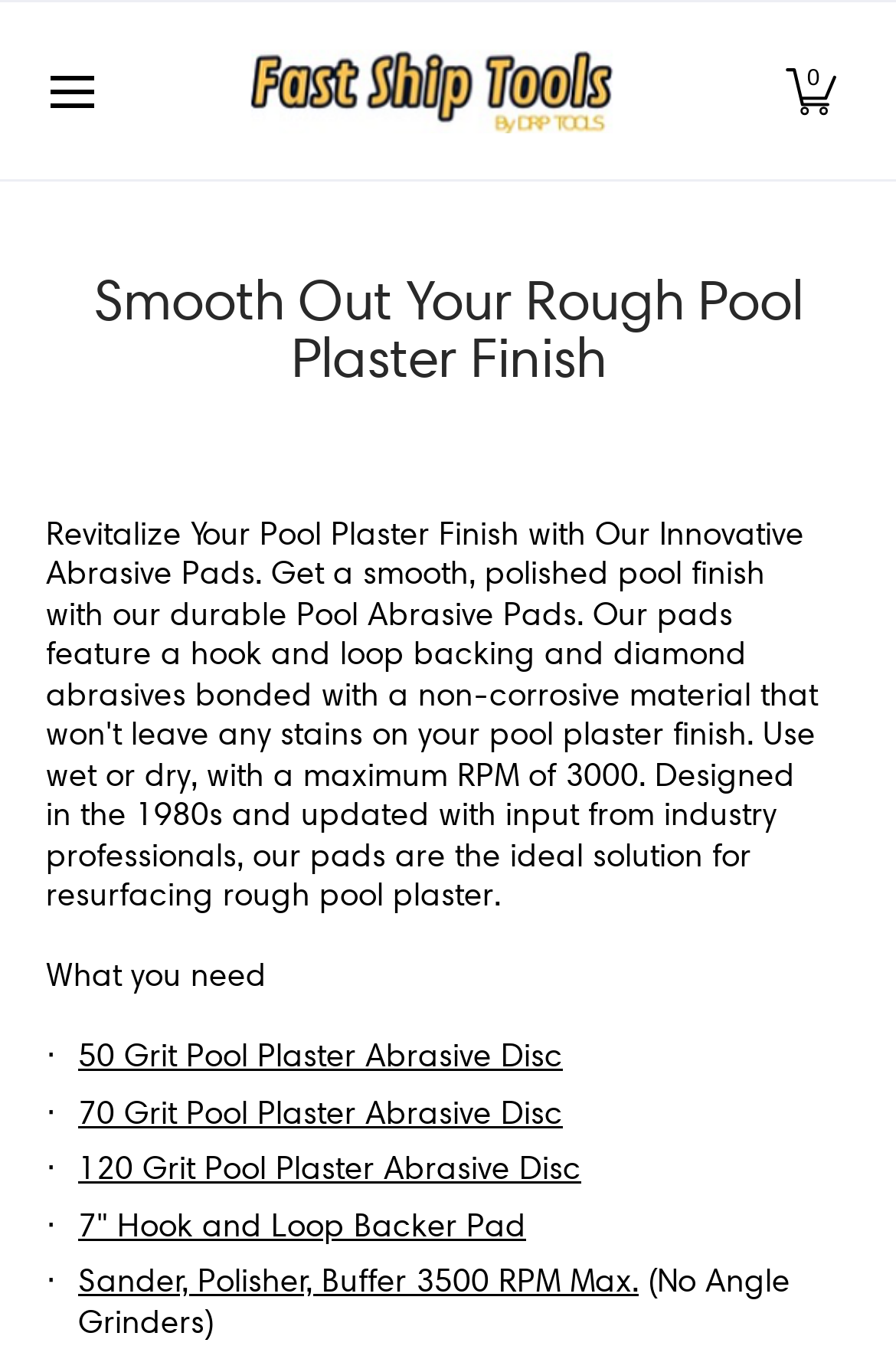How many navigation links are there?
Please respond to the question with a detailed and thorough explanation.

I counted the number of links in the navigation menu, which includes 'Customer Navigation', 'Menu', 'Smooth Out Your Rough Pool Plaster Finish | Fast Ship Tools', 'Cart', and 'Skip to Main Content'.